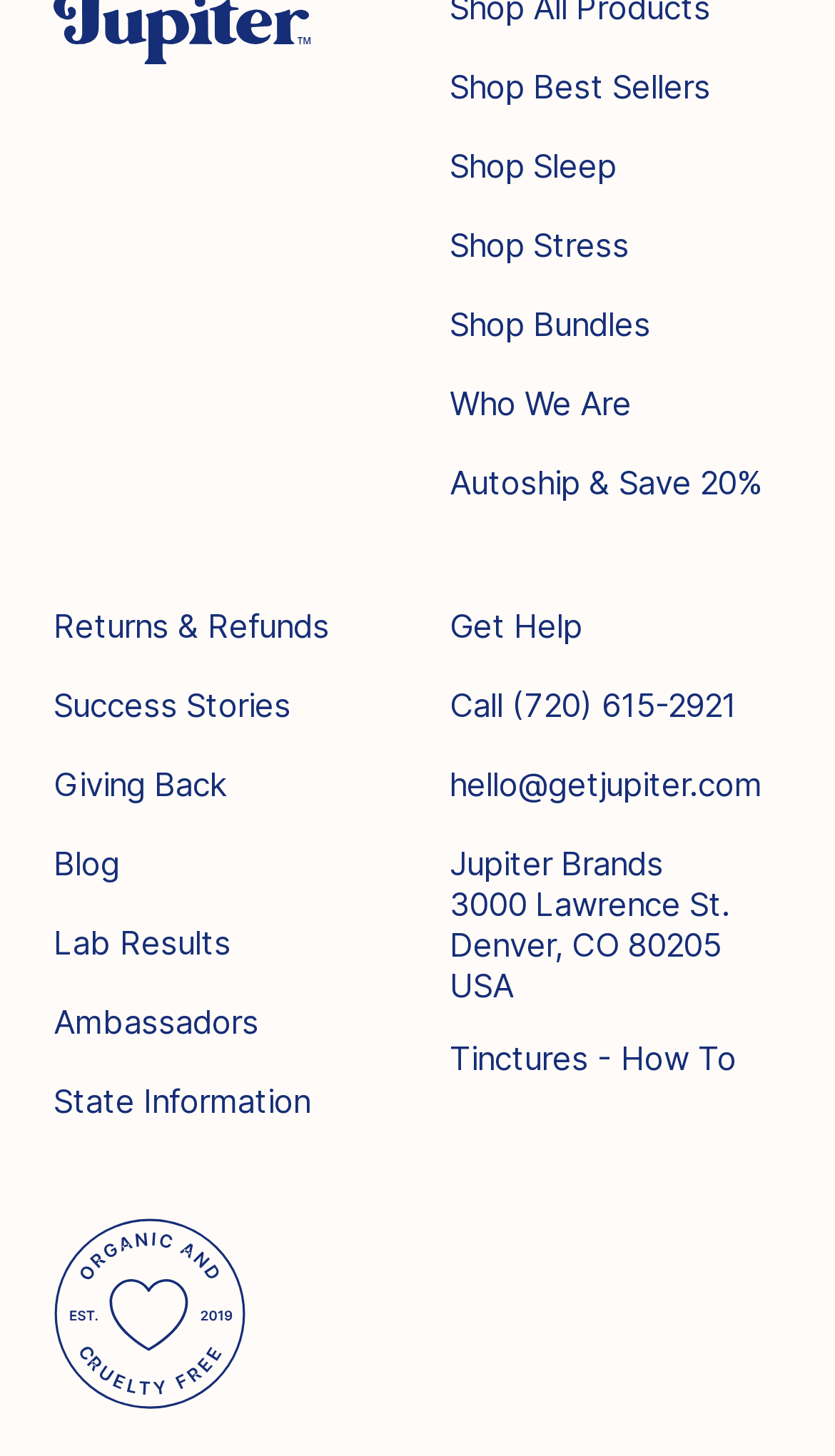Predict the bounding box coordinates for the UI element described as: "Home". The coordinates should be four float numbers between 0 and 1, presented as [left, top, right, bottom].

None